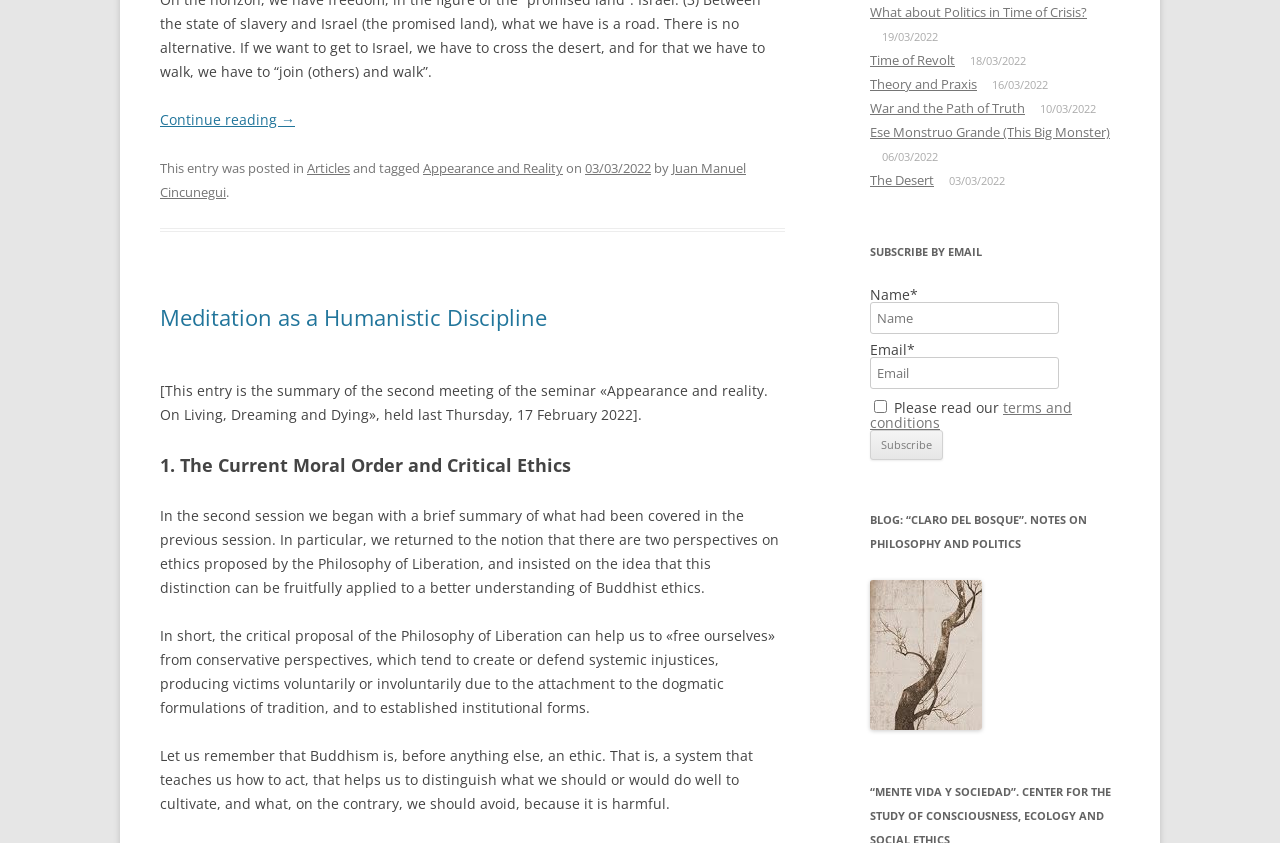Using the element description: "terms and conditions", determine the bounding box coordinates for the specified UI element. The coordinates should be four float numbers between 0 and 1, [left, top, right, bottom].

[0.68, 0.472, 0.838, 0.513]